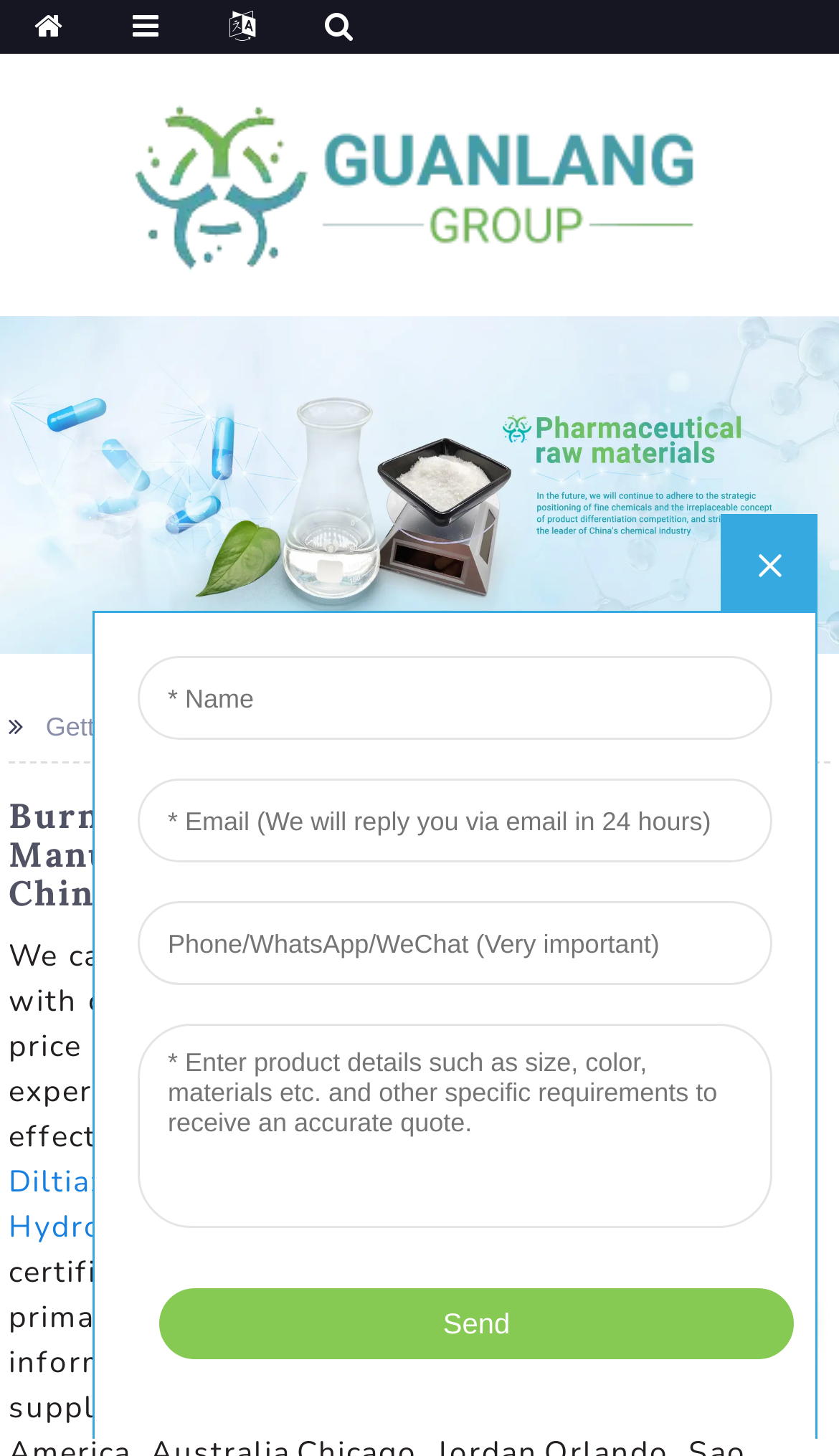What is the last link in the list?
Answer the question using a single word or phrase, according to the image.

Lidocaine Hcl 2 Jelly